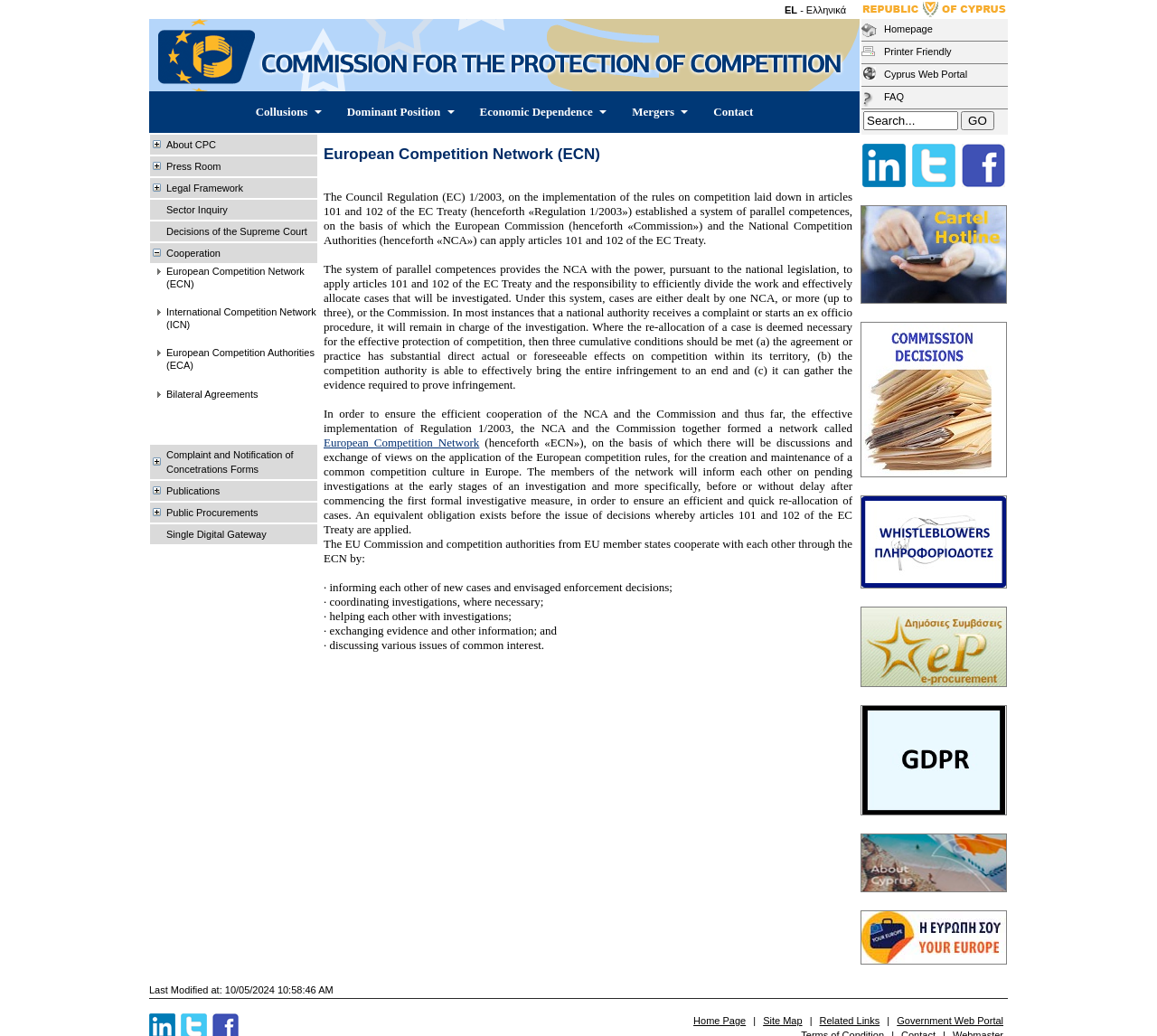Describe all the visual and textual components of the webpage comprehensively.

The webpage is about the Commission for the Protection of Competition (CPC) and its role in the European Competition Network (ECN). At the top of the page, there is a header section with links to various languages, including Greek and English. Below this, there is a logo of the Republic of Cyprus and a link to the CPC's homepage.

On the left side of the page, there is a navigation menu with links to different sections, including "Collusions", "Dominant Position", "Economic Dependence", "Mergers", and "Contact". Each of these links has a dropdown menu with additional options.

In the main content area, there is a heading that reads "European Competition Network (ECN)" and a brief description of the network's purpose. Below this, there is a lengthy paragraph of text that explains the system of parallel competences between the European Commission and National Competition Authorities (NCAs). The text describes how cases are allocated and investigated, and how the ECN facilitates cooperation and information exchange between its members.

Further down the page, there are several links to related topics, including "Sector Inquiry", "Decisions of the Supreme Court", and "Publications". There is also a search box with a "GO" button.

At the bottom of the page, there are links to social media platforms, including Twitter, Facebook, and others. There are also links to various resources, such as the Cartel Hotline, Commission Decisions, and e-procurement. The page ends with a footer section that includes a copyright notice and a link to the Government Web Portal.

Overall, the webpage provides information about the CPC and its role in the ECN, as well as resources and links to related topics.